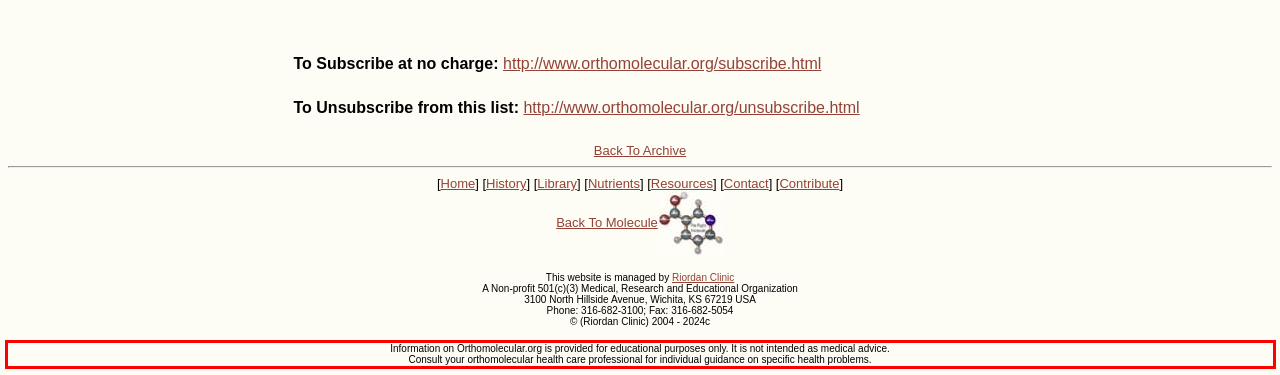Analyze the screenshot of the webpage and extract the text from the UI element that is inside the red bounding box.

Information on Orthomolecular.org is provided for educational purposes only. It is not intended as medical advice. Consult your orthomolecular health care professional for individual guidance on specific health problems.